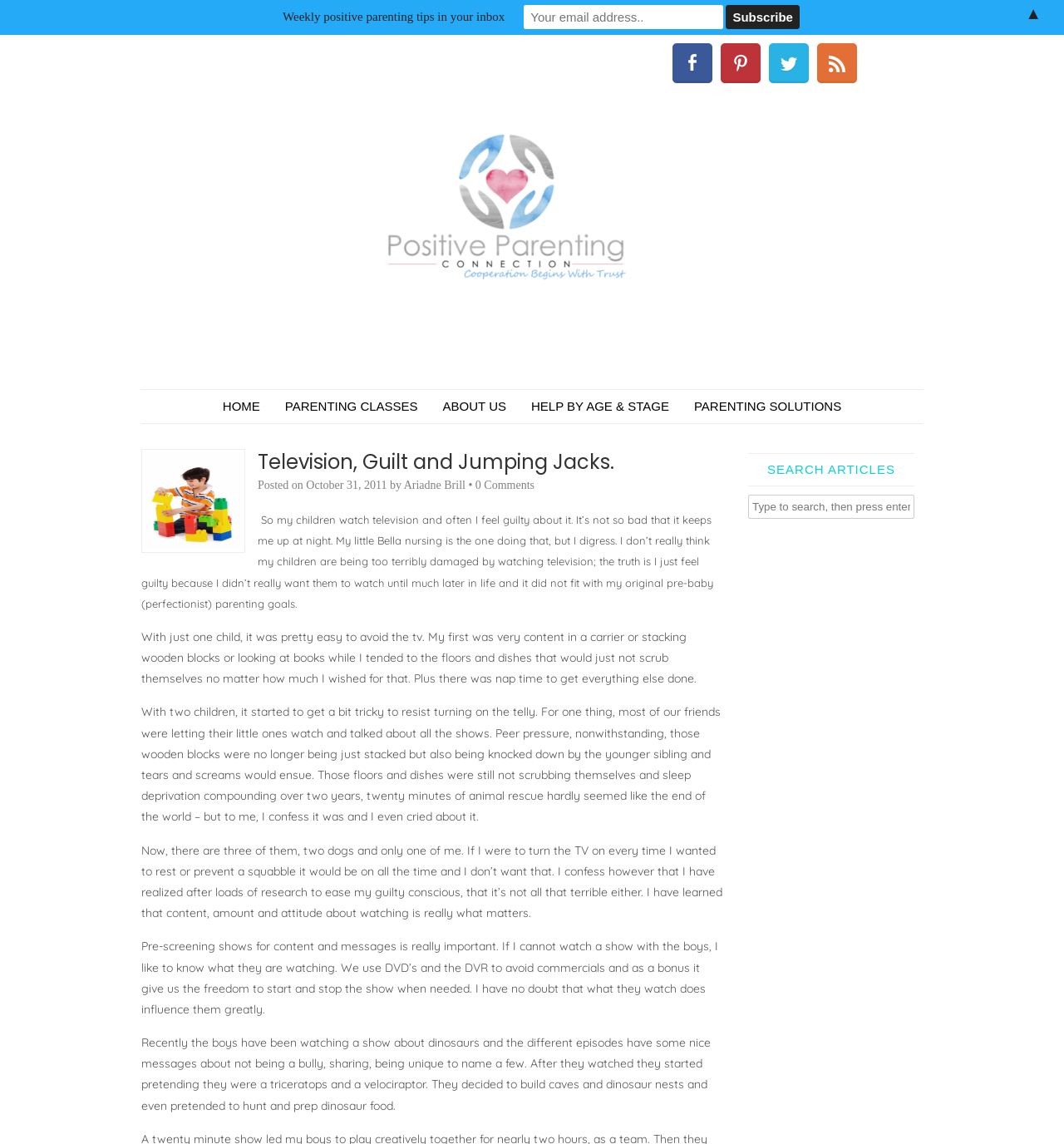Given the description "Home", provide the bounding box coordinates of the corresponding UI element.

[0.198, 0.341, 0.256, 0.37]